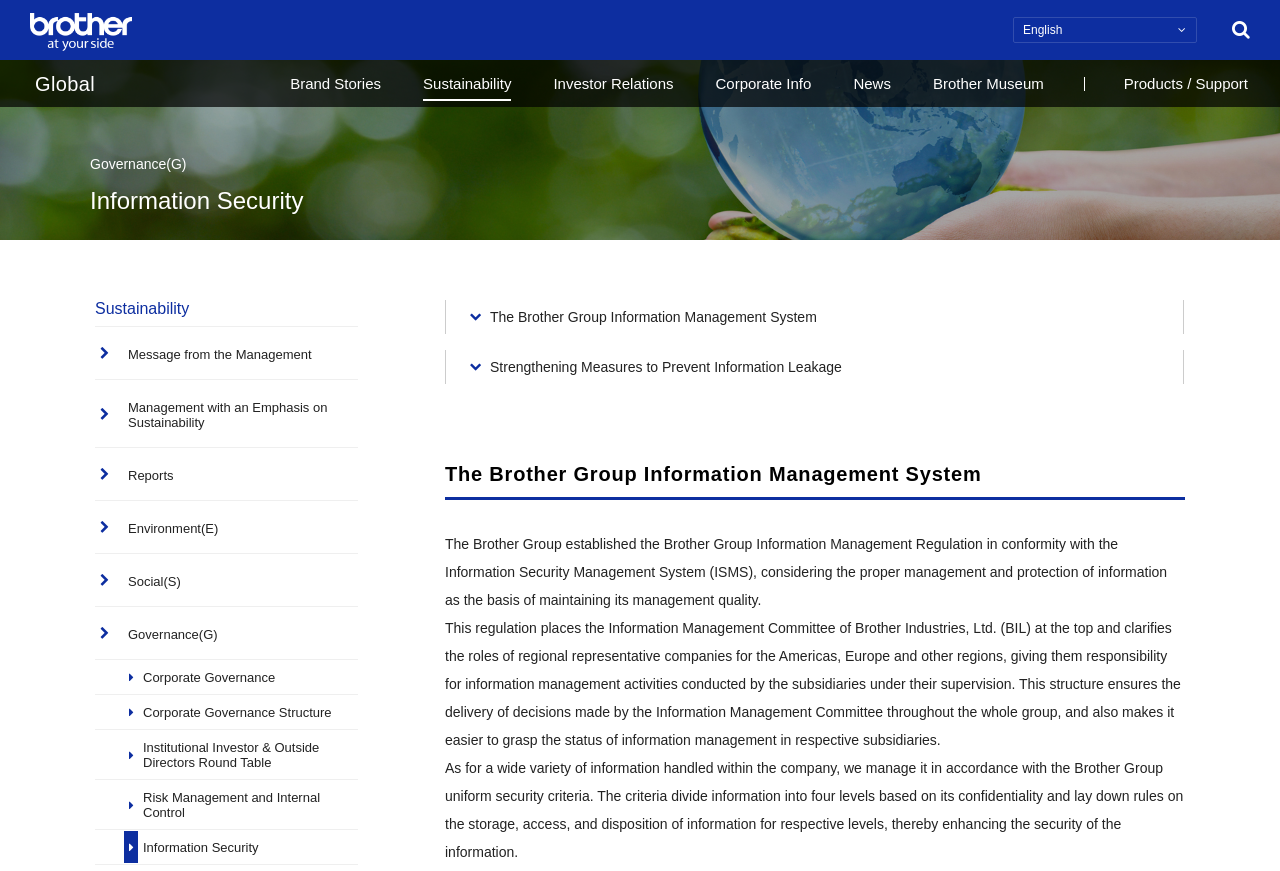What is the focus of the webpage?
Answer the question with a detailed explanation, including all necessary information.

The webpage is focused on information security, as evident from the heading 'Information Security' and the content discussing the Brother Group Information Management System, which is part of the company's governance and sustainability efforts.